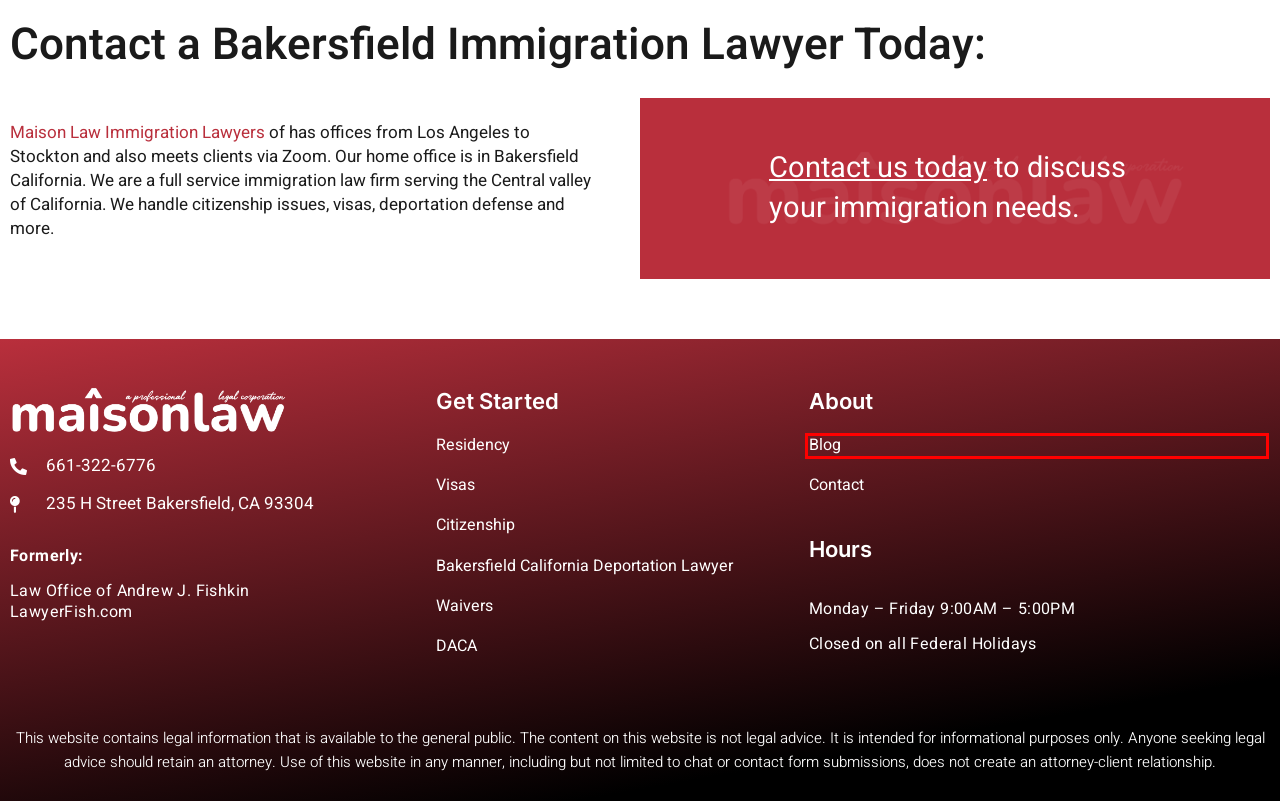Look at the screenshot of a webpage, where a red bounding box highlights an element. Select the best description that matches the new webpage after clicking the highlighted element. Here are the candidates:
A. Bakersfield California DACA Lawyer | Maison Law Immigration Lawyers
B. Blog | Maison Law Immigration Lawyers
C. Bakersfield California Visa Lawyer | Maison Law Immigration Lawyers
D. Contact | Maison Law Immigration Lawyers
E. Bakersfield California Waiver Lawyer | Maison Law Immigration Lawyers
F. Maison Law Immigration Lawyers - Bakersfield, California
G. Sponsor Refugees | Maison Law Immigration Lawyers
H. Bakersfield California Deportation Lawyer | Maison Law Immigration Lawyers

B